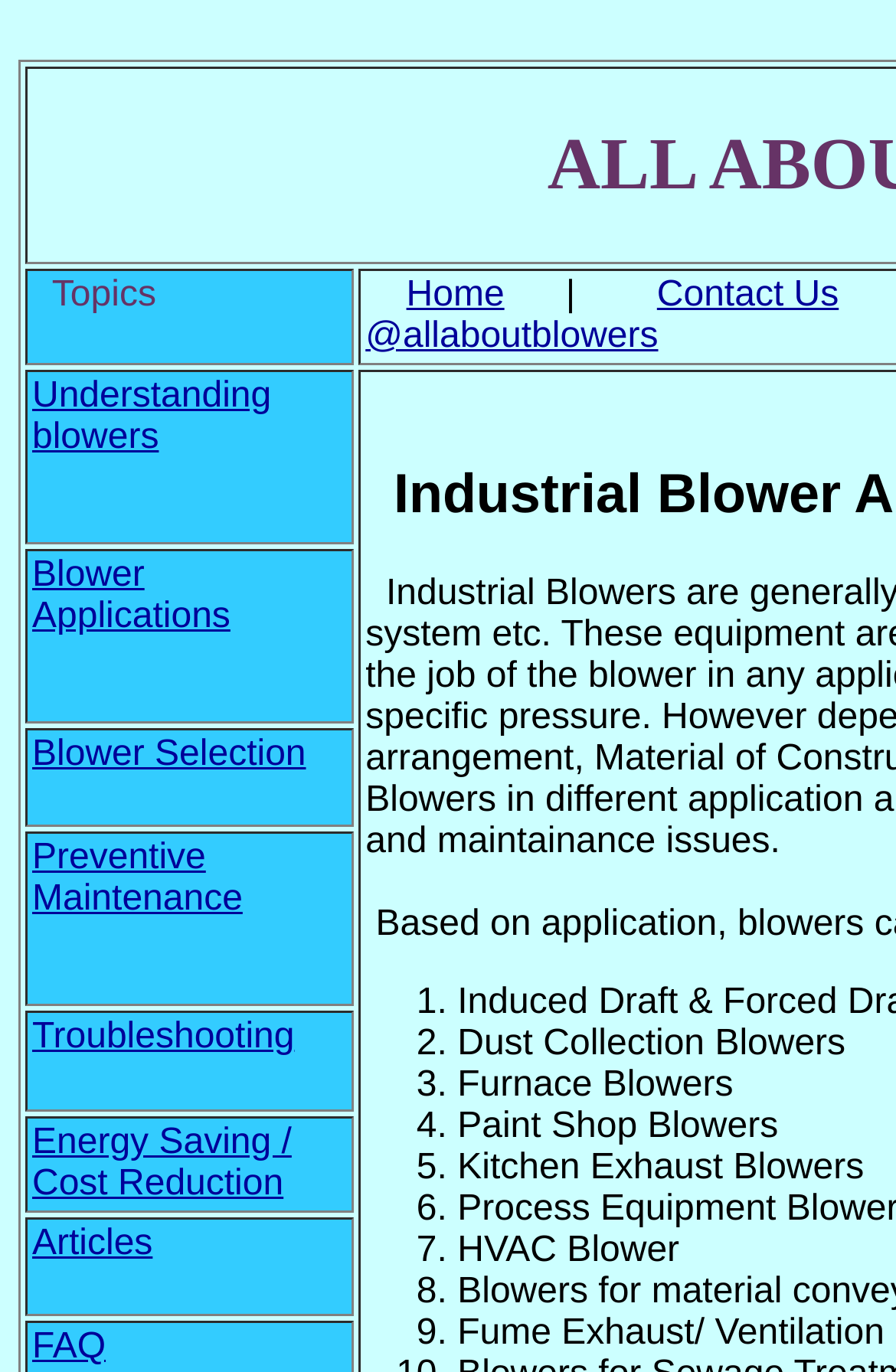Extract the bounding box coordinates of the UI element described: "Troubleshooting". Provide the coordinates in the format [left, top, right, bottom] with values ranging from 0 to 1.

[0.036, 0.742, 0.329, 0.771]